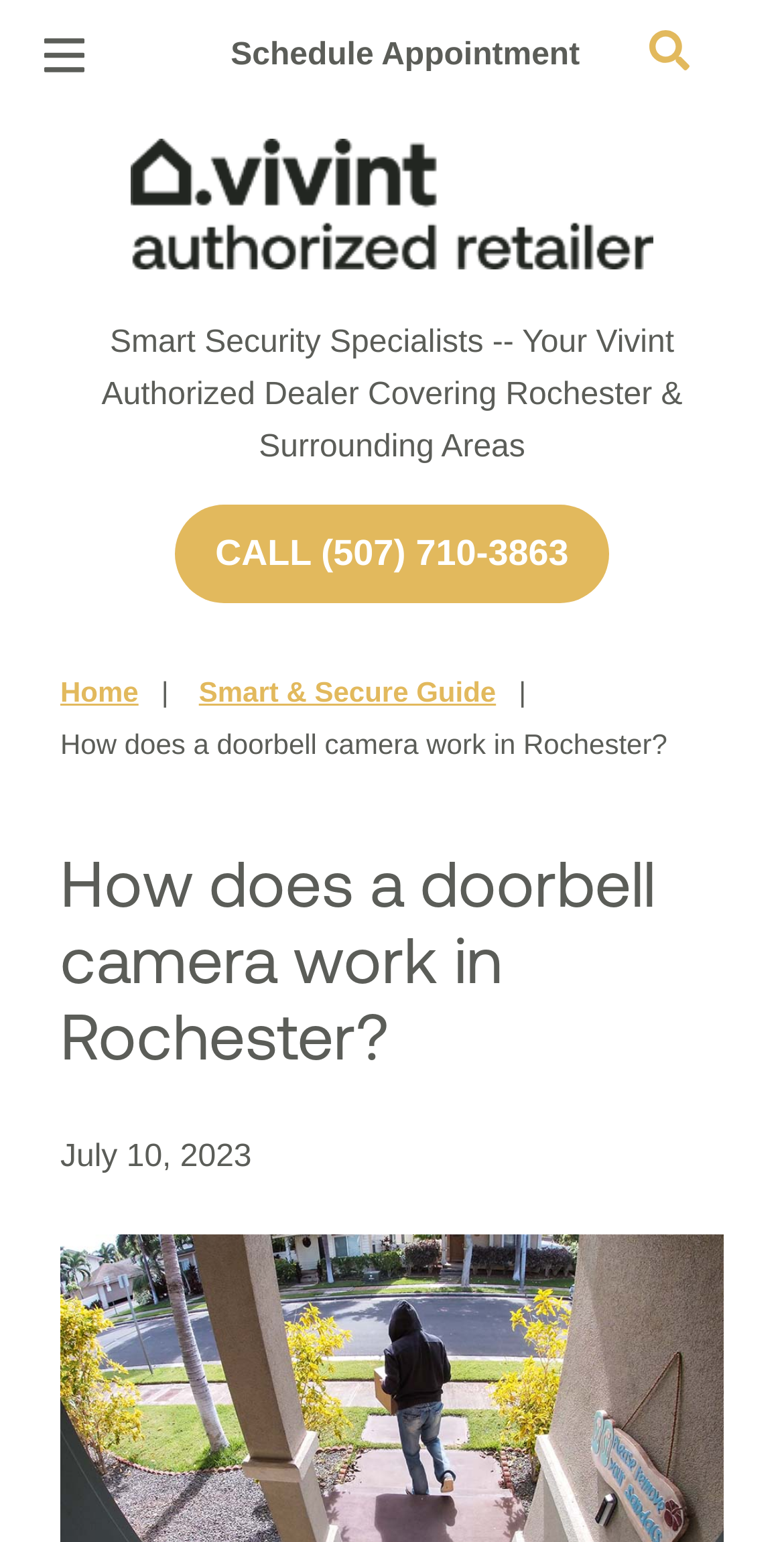Answer the following query concisely with a single word or phrase:
What is the text of the breadcrumb navigation?

You are here: